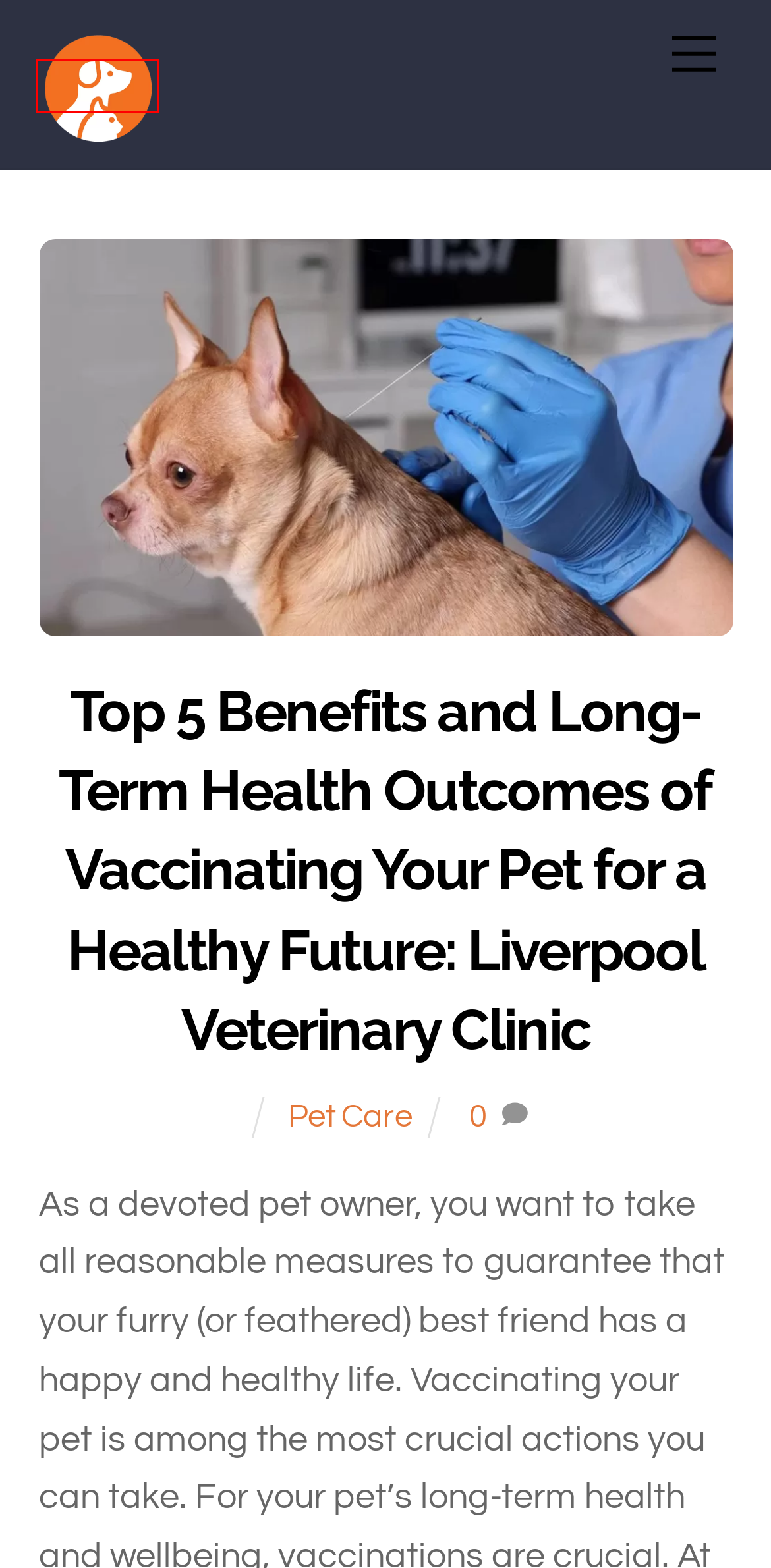Observe the webpage screenshot and focus on the red bounding box surrounding a UI element. Choose the most appropriate webpage description that corresponds to the new webpage after clicking the element in the bounding box. Here are the candidates:
A. Transitioning Your Pet to a New Food
B. Introducing Your Baby to Your Dog; Trusted Tips
C. Pet Care Archives - Liverpool Veterinary Hospital
D. Trust Liverpool Veterinary Hospital's 35-Year Expertise
E. Complete Guide to Supporting Your Dog in Their Golden Years
F. August 2023 - Liverpool Veterinary Hospital
G. Specialized Animal Hospital & Veterinary Clinic in Liverpool
H. Comments for Liverpool Veterinary Hospital

G